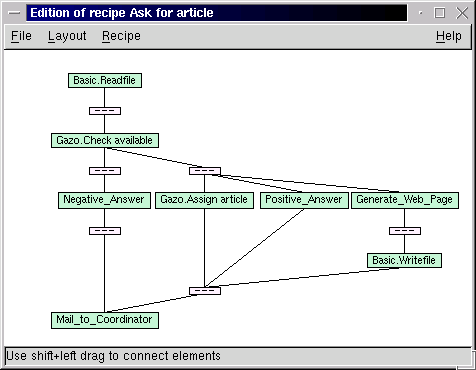Using the information in the image, give a comprehensive answer to the question: 
What finalizes the output of the recipe?

The recipe concludes with the action 'Basic.Writefile', which finalizes the output, indicating that this action is responsible for completing the process and generating the final result.